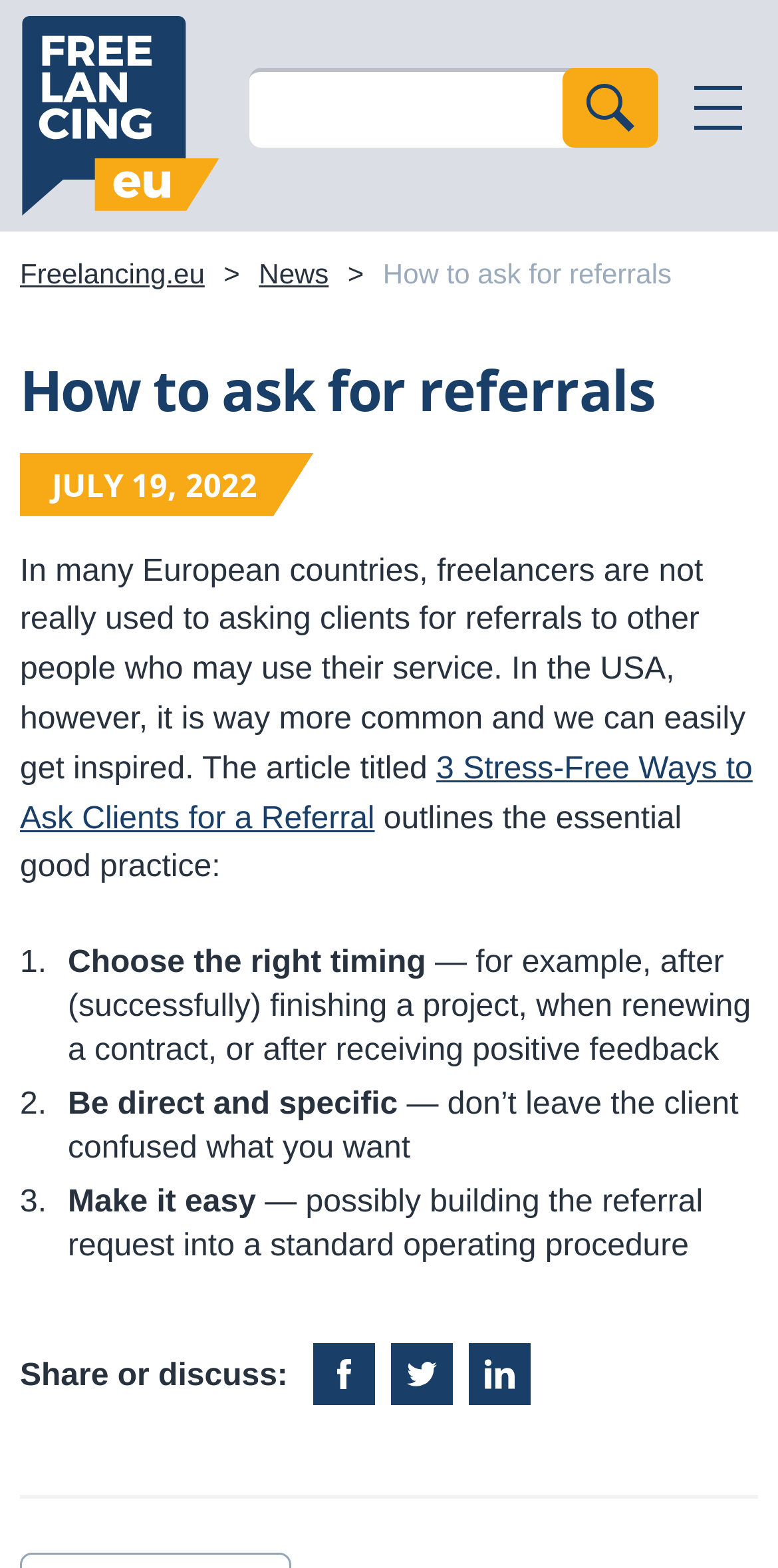Locate the bounding box coordinates of the clickable region to complete the following instruction: "Read the article '3 Stress-Free Ways to Ask Clients for a Referral'."

[0.026, 0.48, 0.967, 0.533]